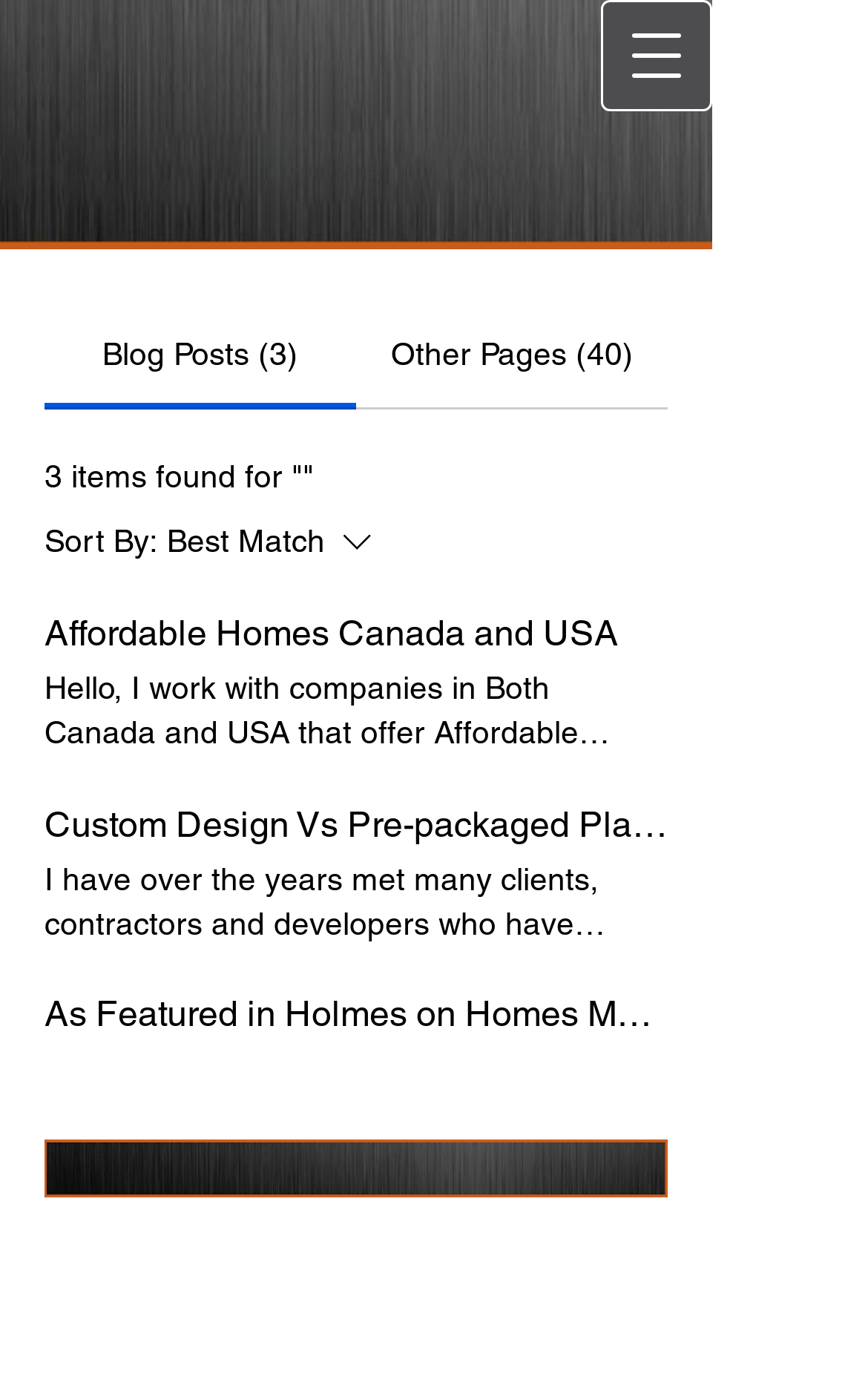What is the title of the first blog post?
Give a one-word or short-phrase answer derived from the screenshot.

Affordable Homes Canada and USA